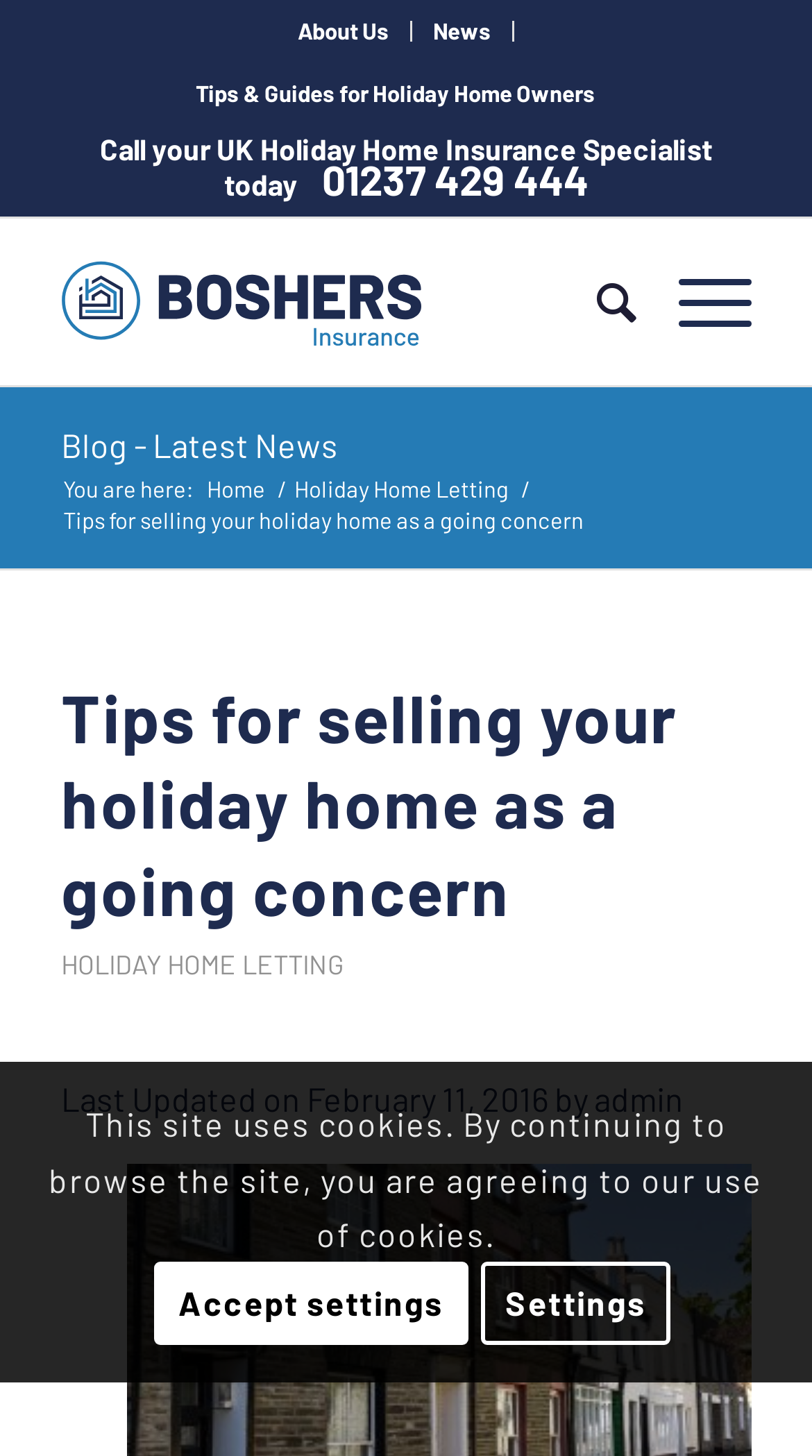Given the description "Blog - Latest News", provide the bounding box coordinates of the corresponding UI element.

[0.075, 0.292, 0.416, 0.319]